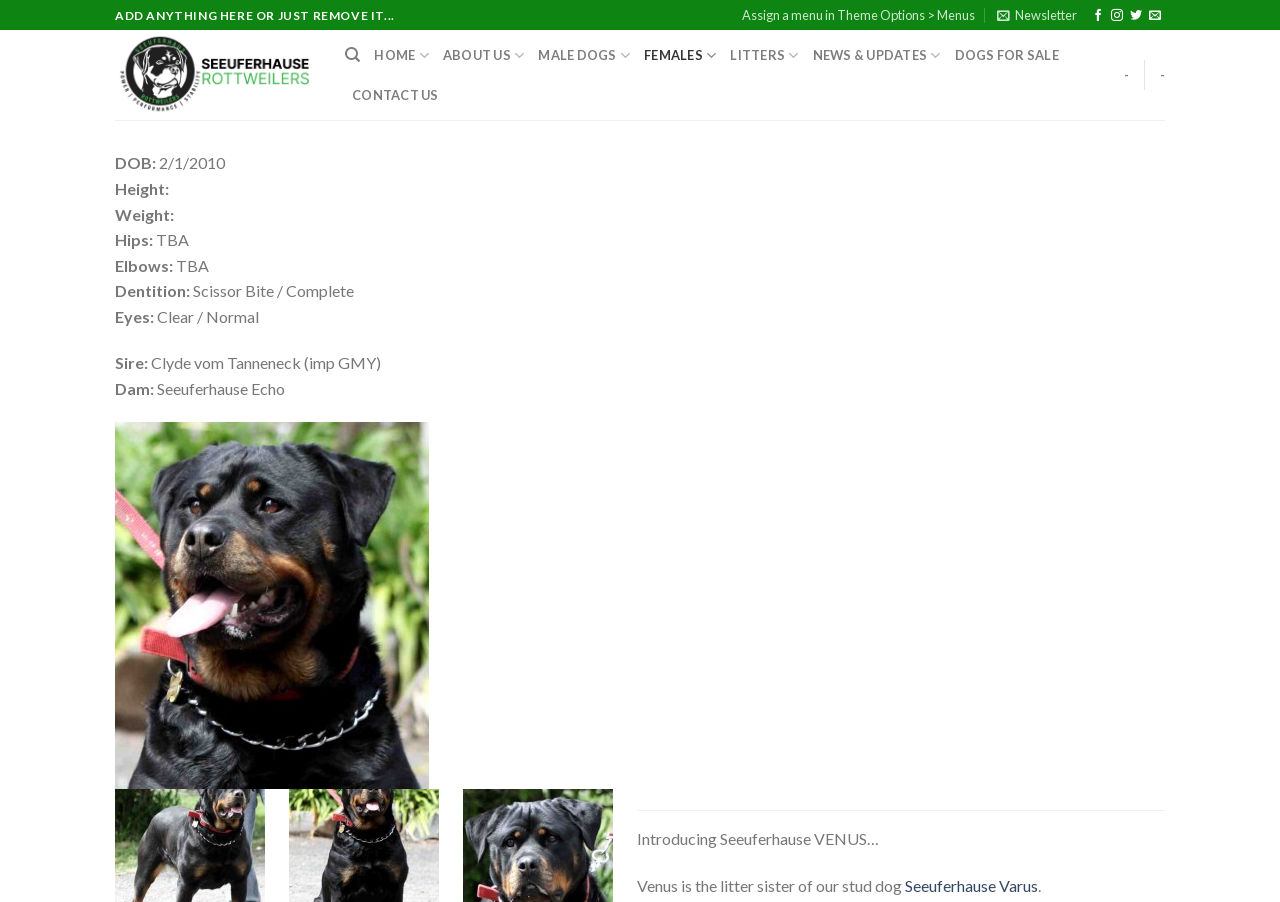Bounding box coordinates are to be given in the format (top-left x, top-left y, bottom-right x, bottom-right y). All values must be floating point numbers between 0 and 1. Provide the bounding box coordinate for the UI element described as: Contact Us

[0.275, 0.084, 0.343, 0.129]